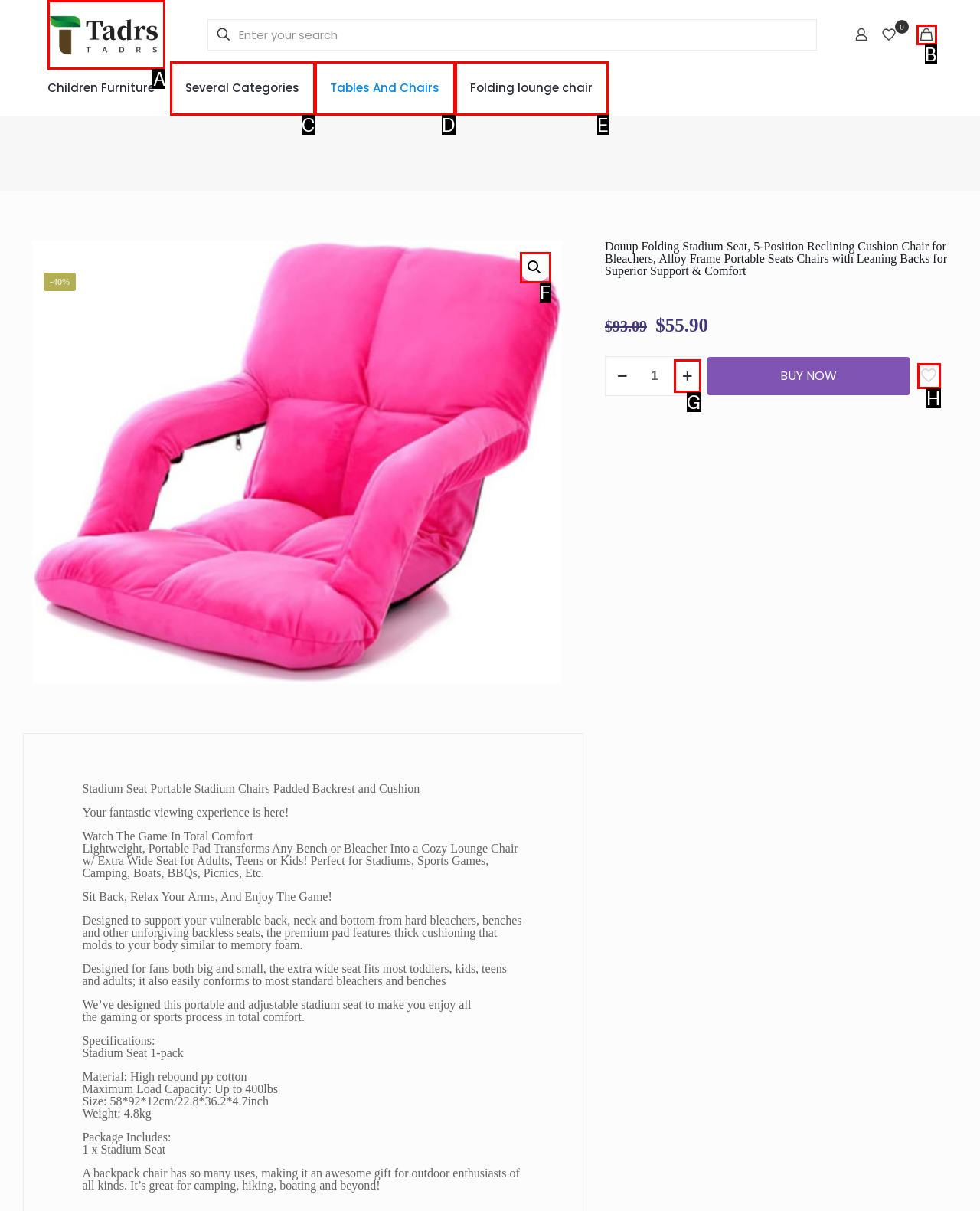Identify which lettered option to click to carry out the task: Increase product quantity. Provide the letter as your answer.

G